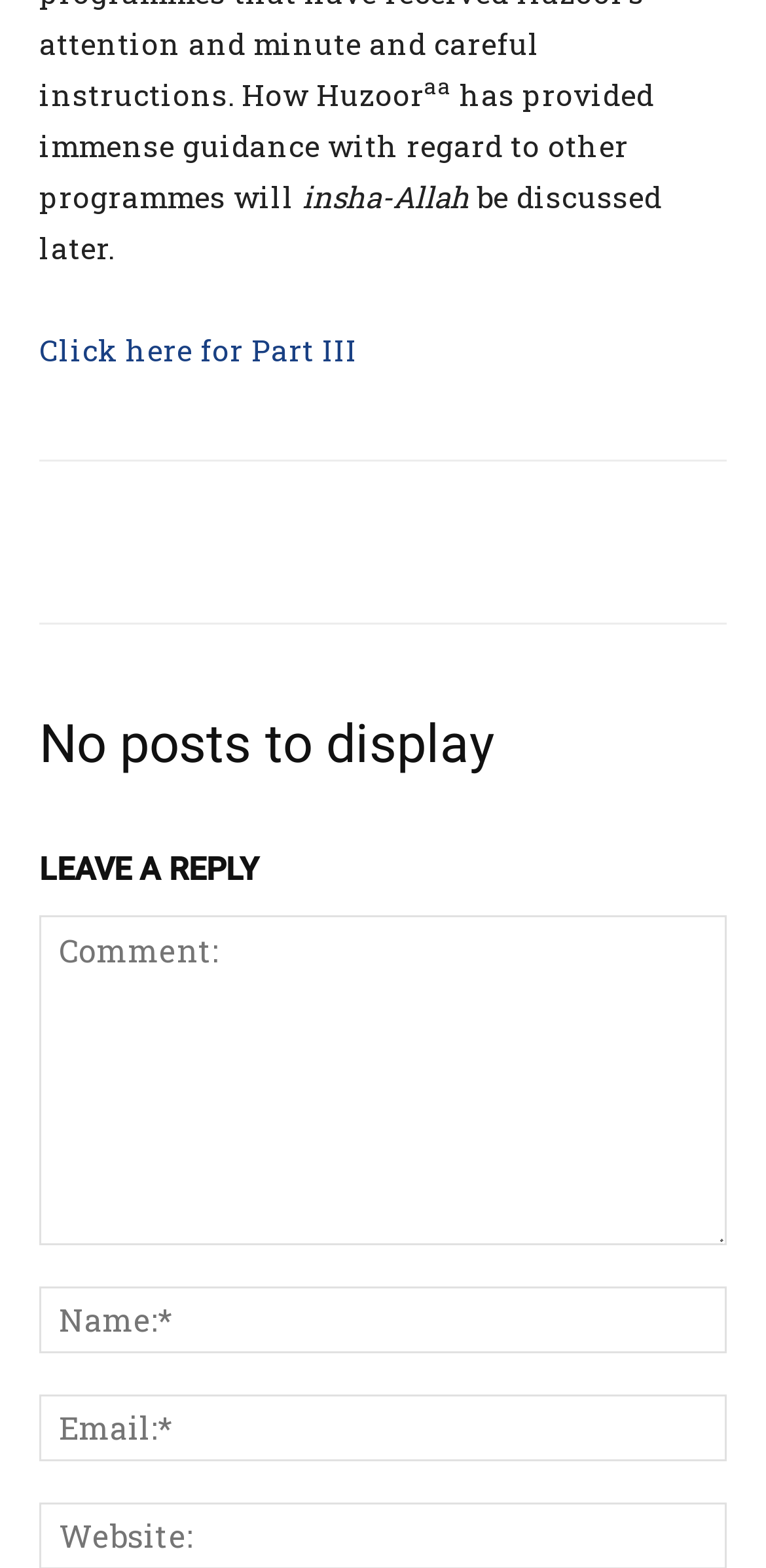Could you specify the bounding box coordinates for the clickable section to complete the following instruction: "Click on the Facebook icon"?

[0.213, 0.32, 0.315, 0.37]